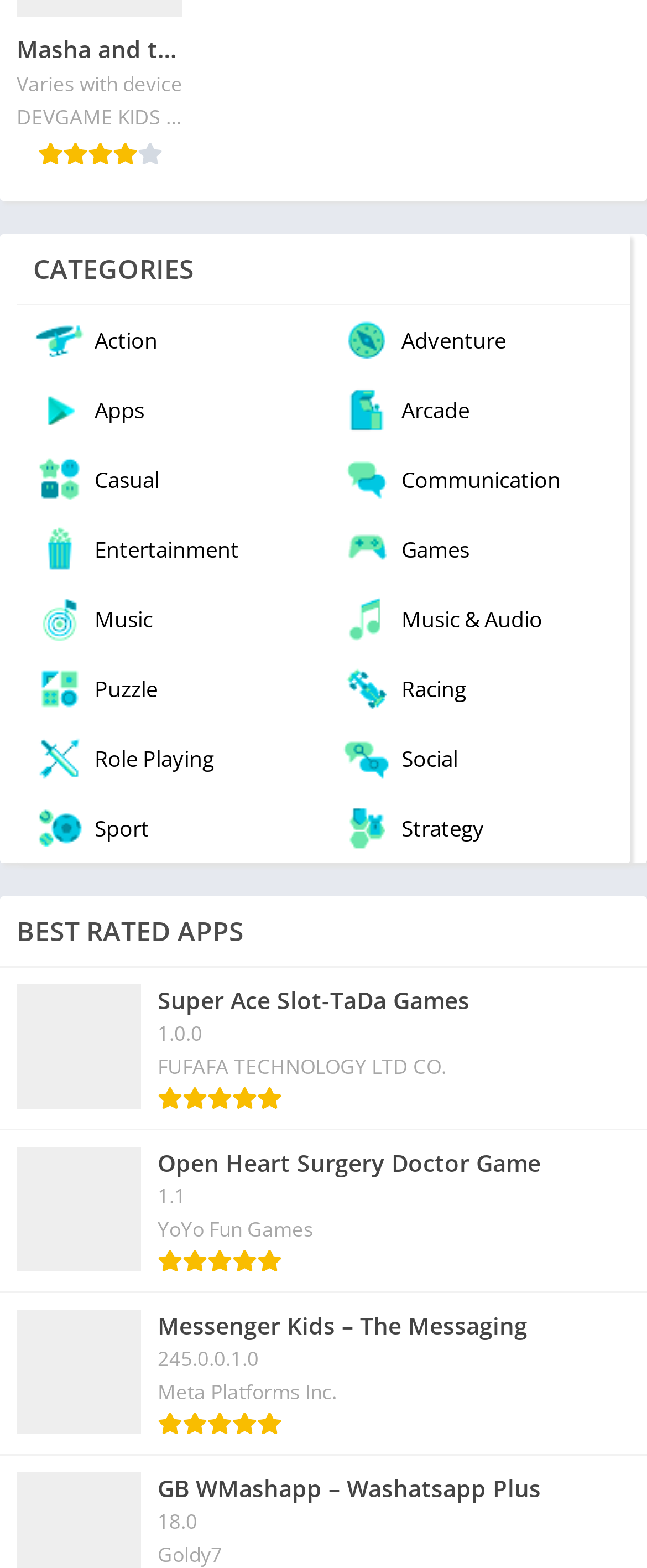Based on the image, give a detailed response to the question: What is the name of the game with virtual pet?

The text mentions that 'Masha and the Bear Games: My Friends' is a game for four-year-olds with a virtual pet, where users can enjoy day care games and make friends.